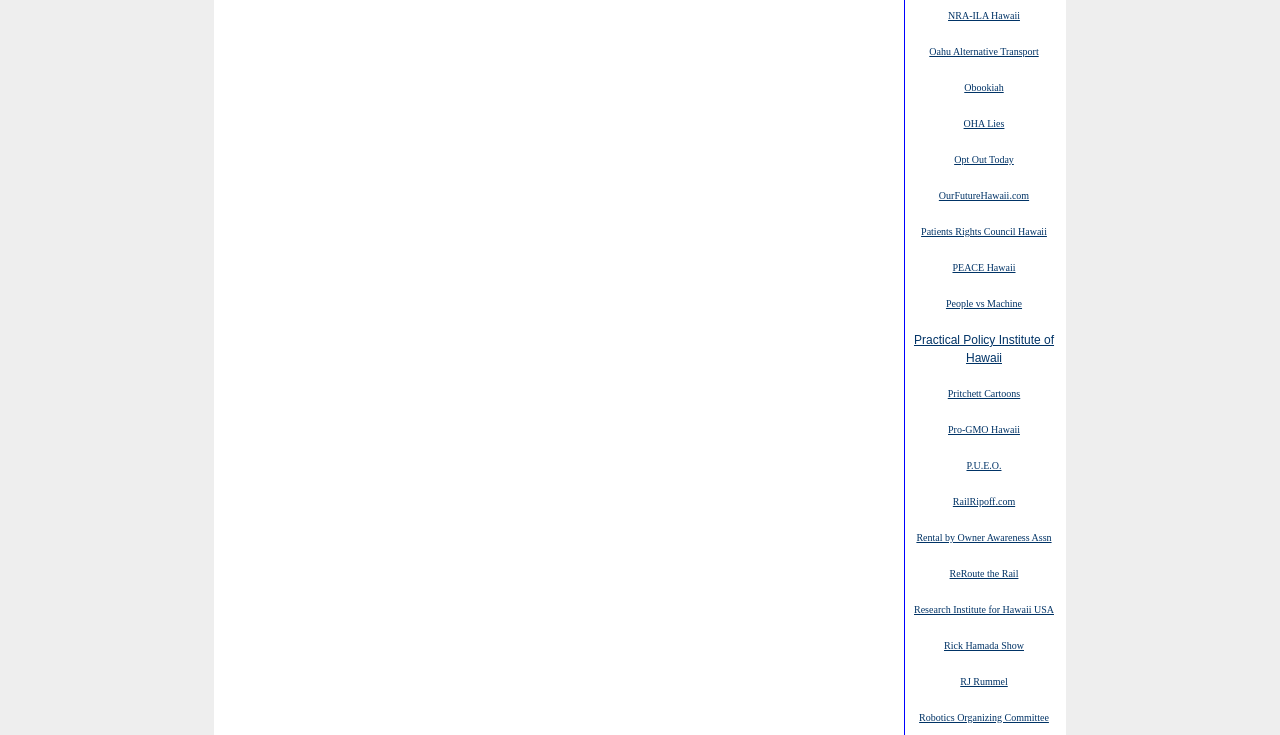Identify the bounding box coordinates for the region to click in order to carry out this instruction: "visit NRA-ILA Hawaii". Provide the coordinates using four float numbers between 0 and 1, formatted as [left, top, right, bottom].

[0.741, 0.011, 0.797, 0.03]